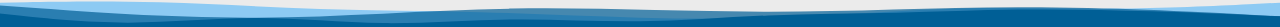Refer to the image and provide an in-depth answer to the question:
What is the device designed for snorkelers?

According to the caption, the surrounding text is about Snorkelin, a patented device designed for snorkelers to enjoy the underwater ecosystem in a relaxed and responsible manner.